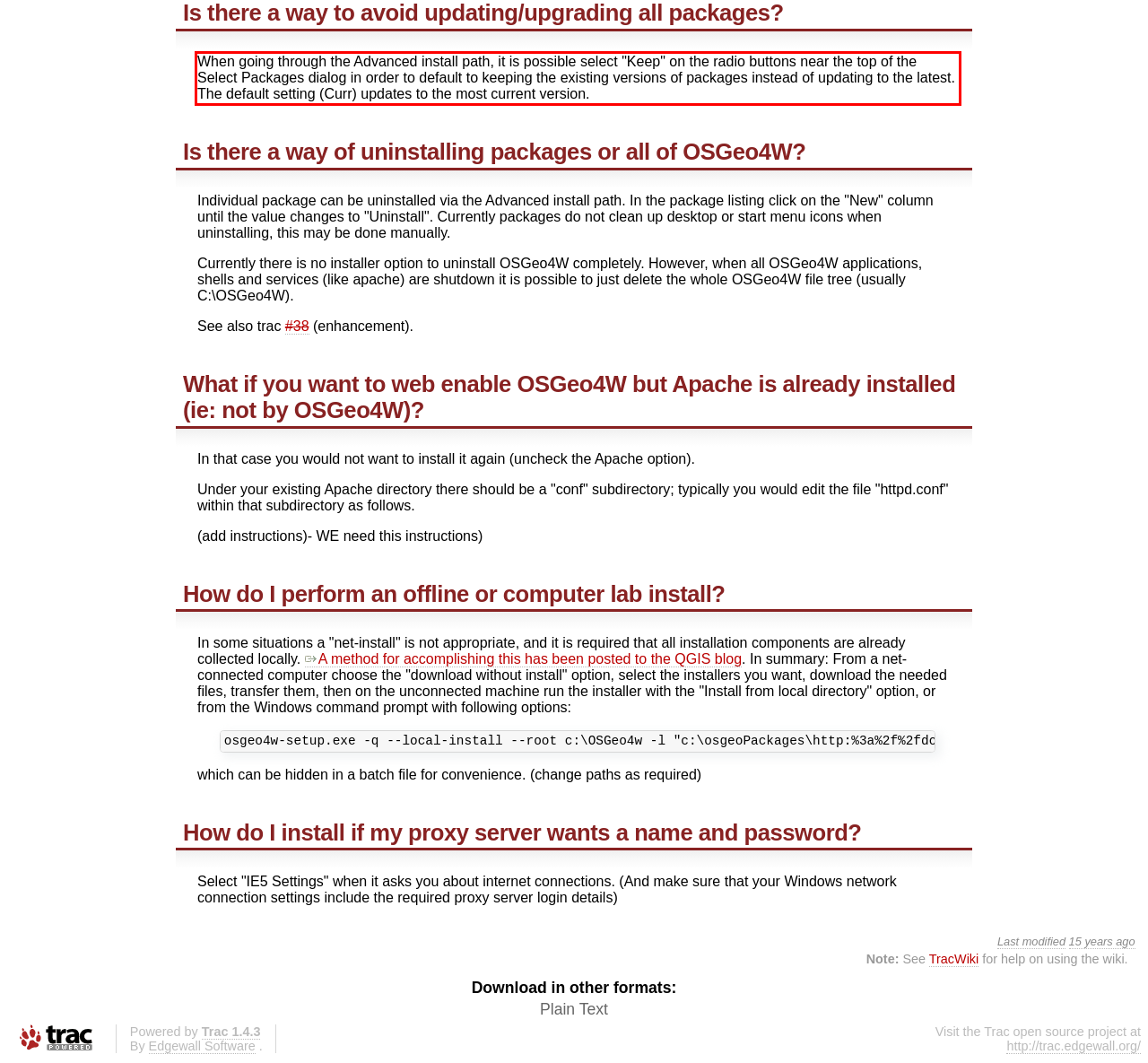There is a screenshot of a webpage with a red bounding box around a UI element. Please use OCR to extract the text within the red bounding box.

When going through the Advanced install path, it is possible select "Keep" on the radio buttons near the top of the Select Packages dialog in order to default to keeping the existing versions of packages instead of updating to the latest. The default setting (Curr) updates to the most current version.